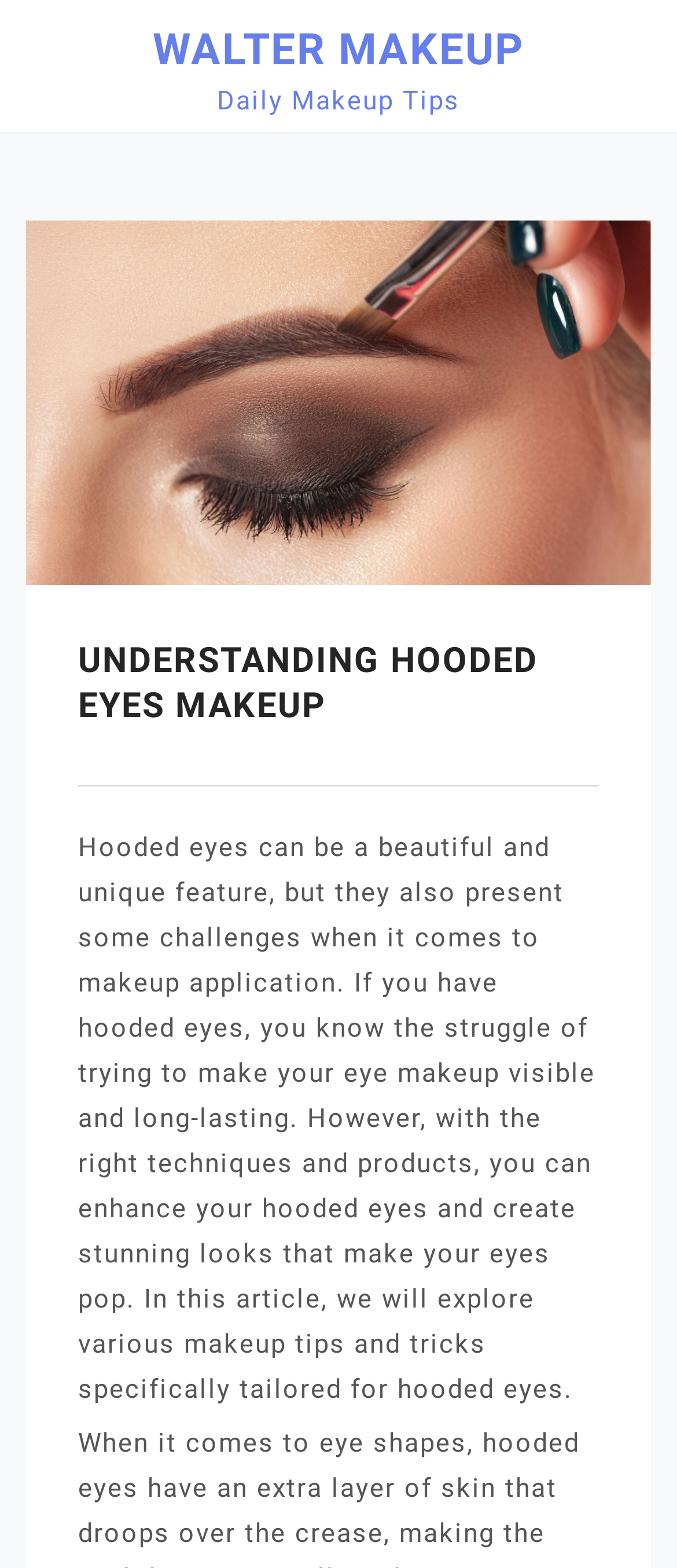What is the main topic of this article?
Provide a well-explained and detailed answer to the question.

Based on the content of the webpage, specifically the heading 'UNDERSTANDING HOODED EYES MAKEUP' and the static text that follows, it is clear that the main topic of this article is about makeup techniques and tips for people with hooded eyes.